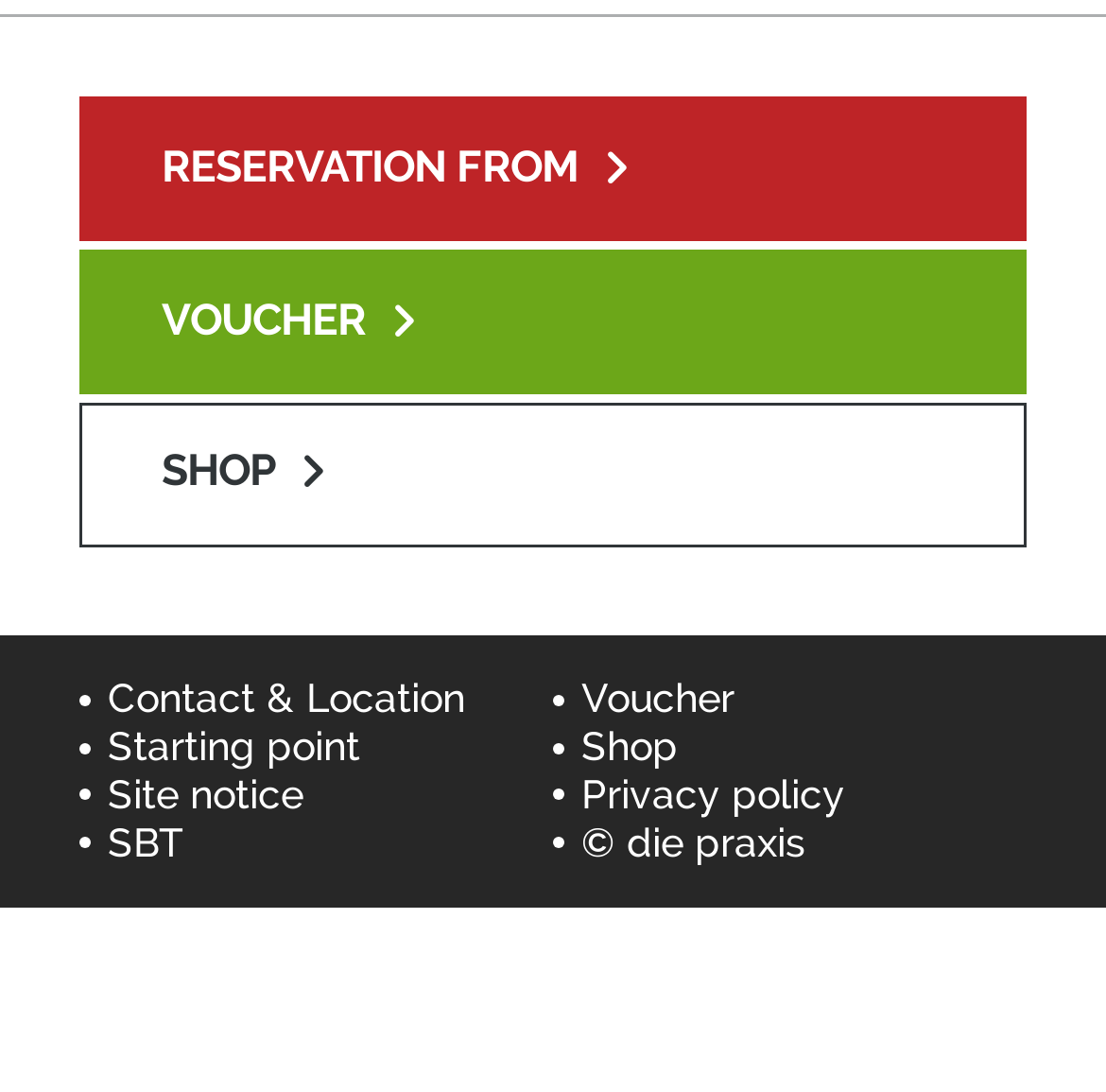Given the webpage screenshot, identify the bounding box of the UI element that matches this description: "http://blog.scottsontherocks.com/blog/2016/12/28/visual-field-eye-exam-test-122816/".

None